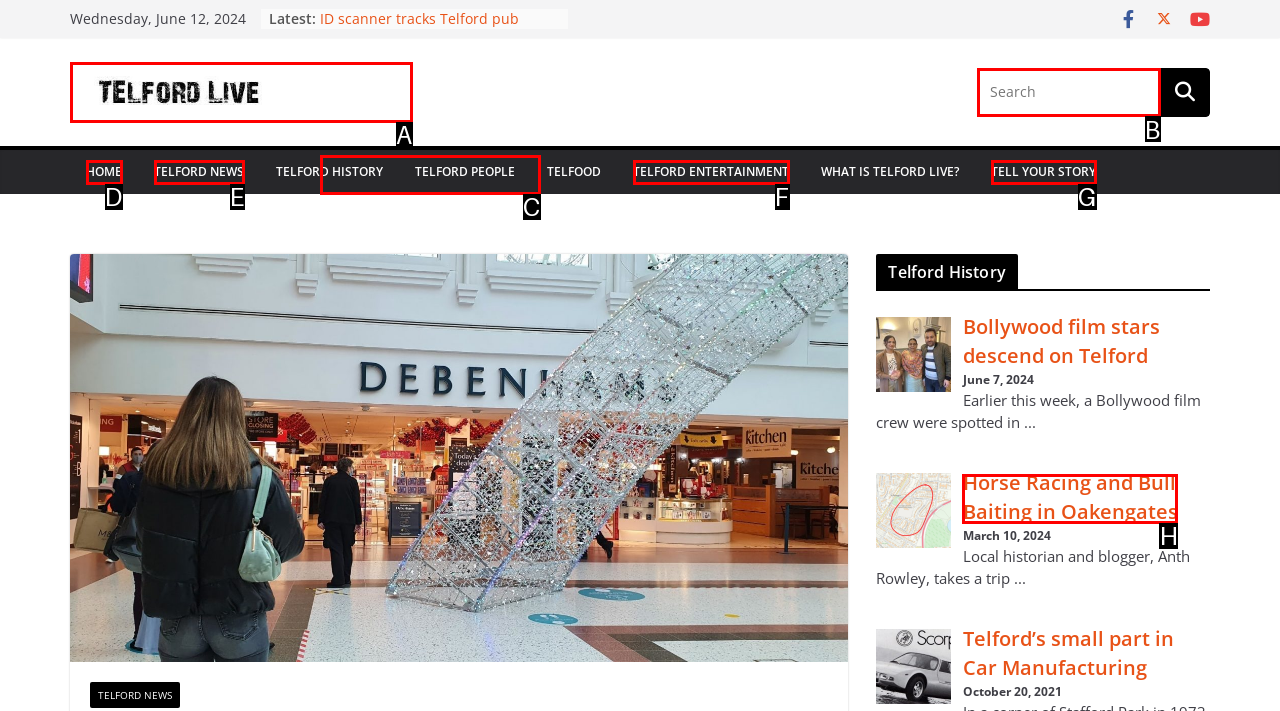Tell me which one HTML element I should click to complete the following task: View the article 'Lighting Up the Past: Exploring 19th Century Street Lamps'
Answer with the option's letter from the given choices directly.

None